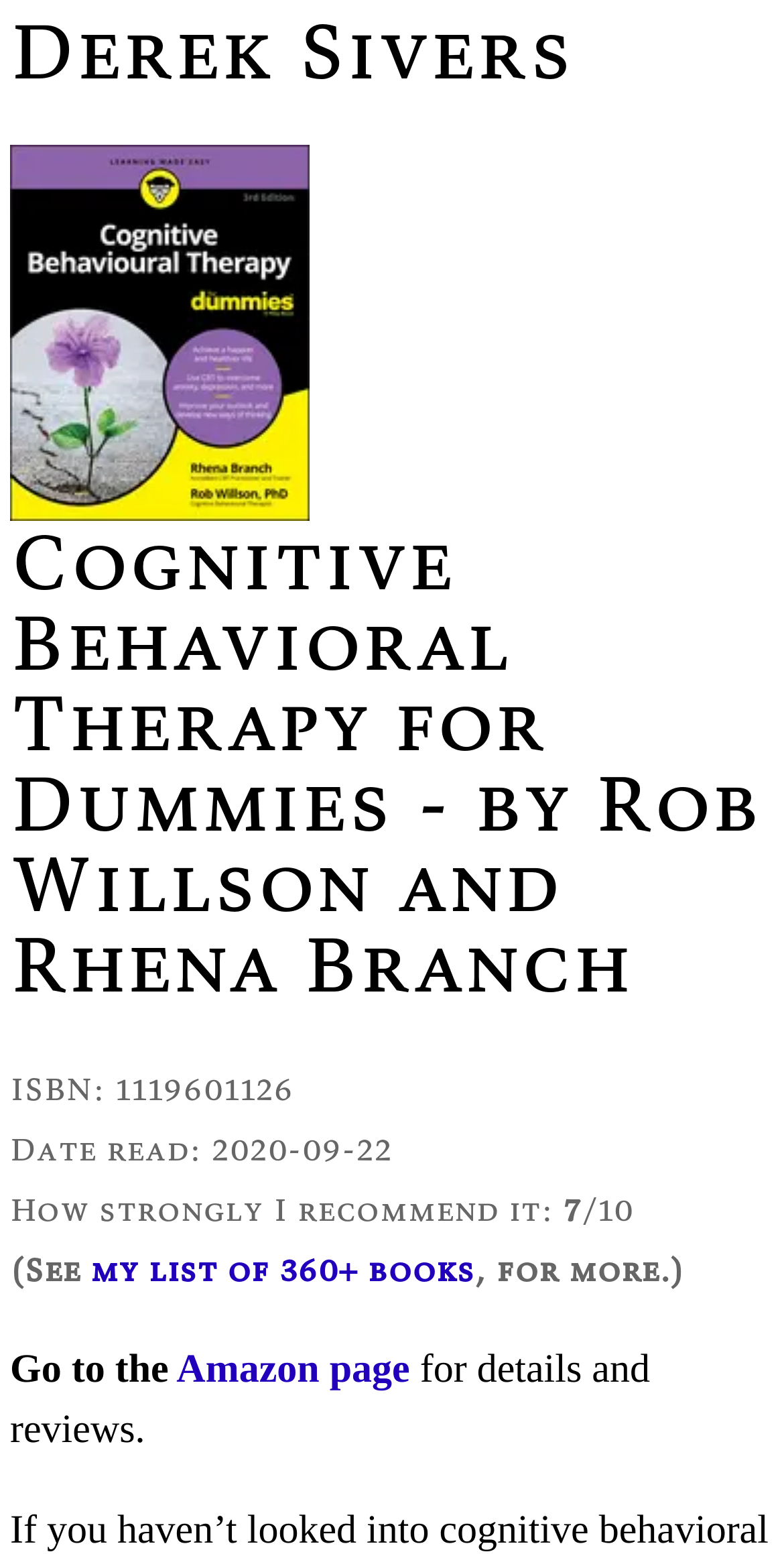Find the bounding box coordinates for the HTML element described in this sentence: "my list of 360+ books". Provide the coordinates as four float numbers between 0 and 1, in the format [left, top, right, bottom].

[0.115, 0.803, 0.605, 0.829]